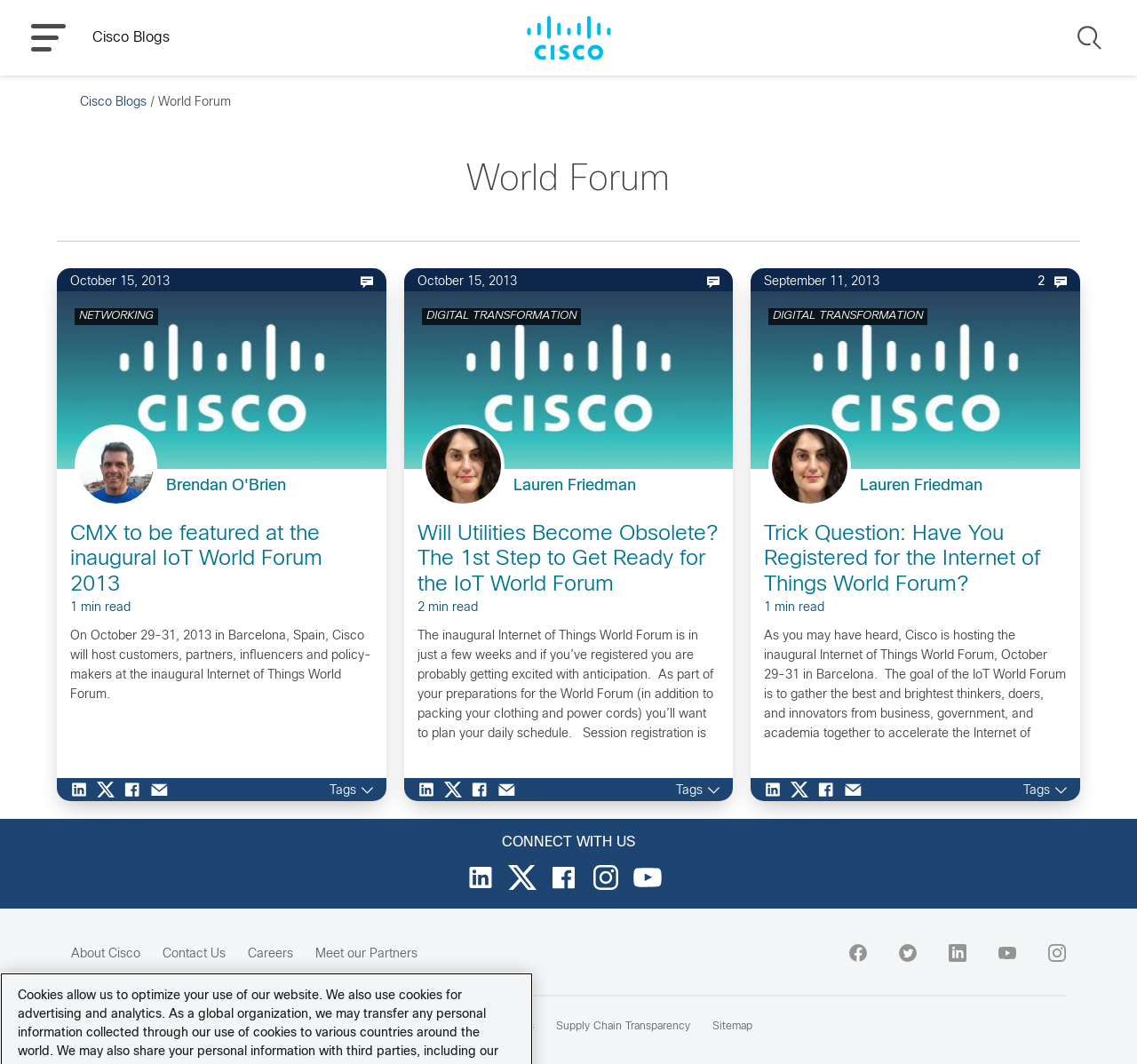What is the date of the second article?
Using the image, answer in one word or phrase.

September 11, 2013